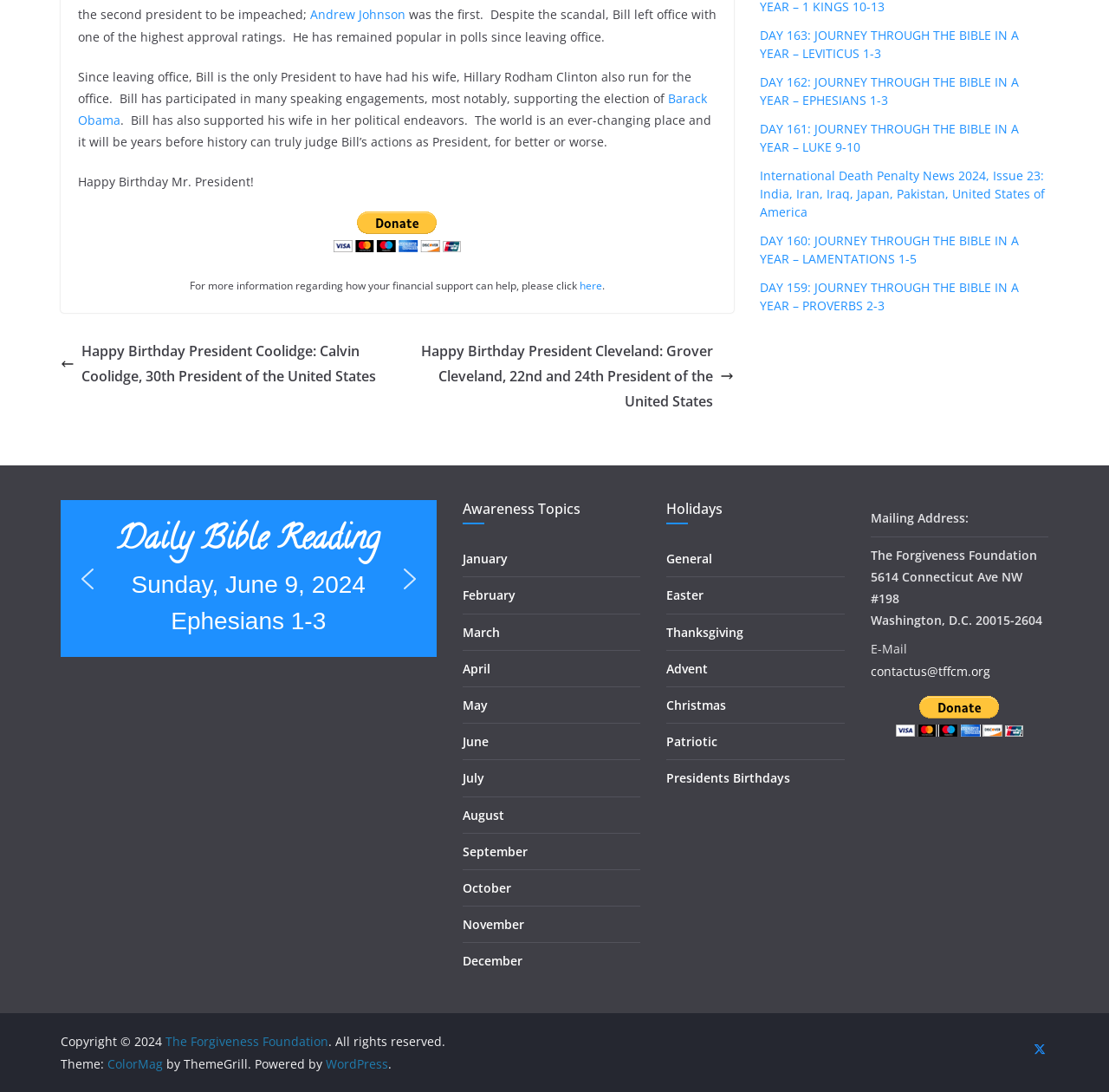Identify the bounding box for the UI element specified in this description: "Andrew Johnson". The coordinates must be four float numbers between 0 and 1, formatted as [left, top, right, bottom].

[0.28, 0.006, 0.366, 0.021]